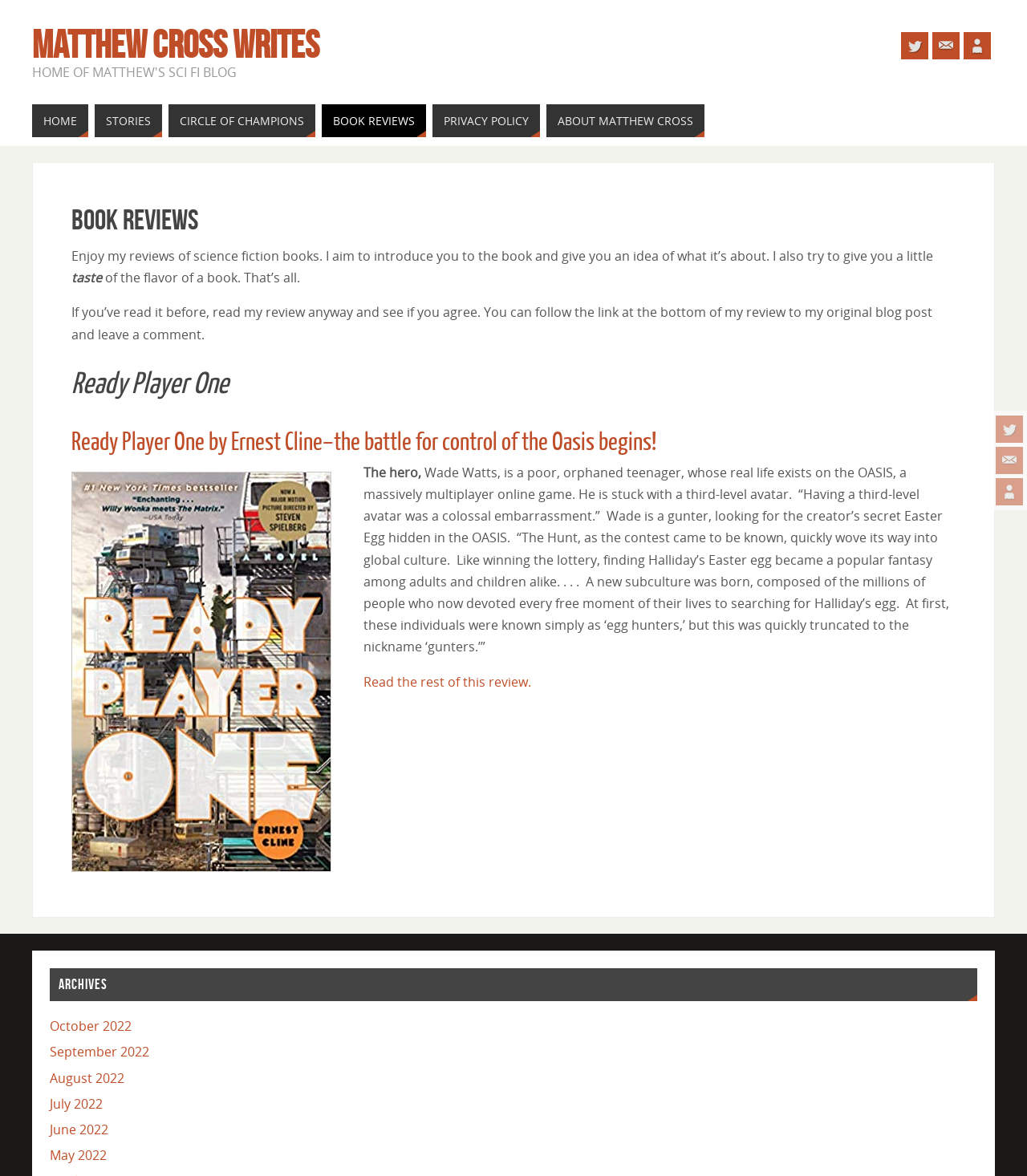Point out the bounding box coordinates of the section to click in order to follow this instruction: "Click on Twitter link".

[0.97, 0.353, 0.996, 0.377]